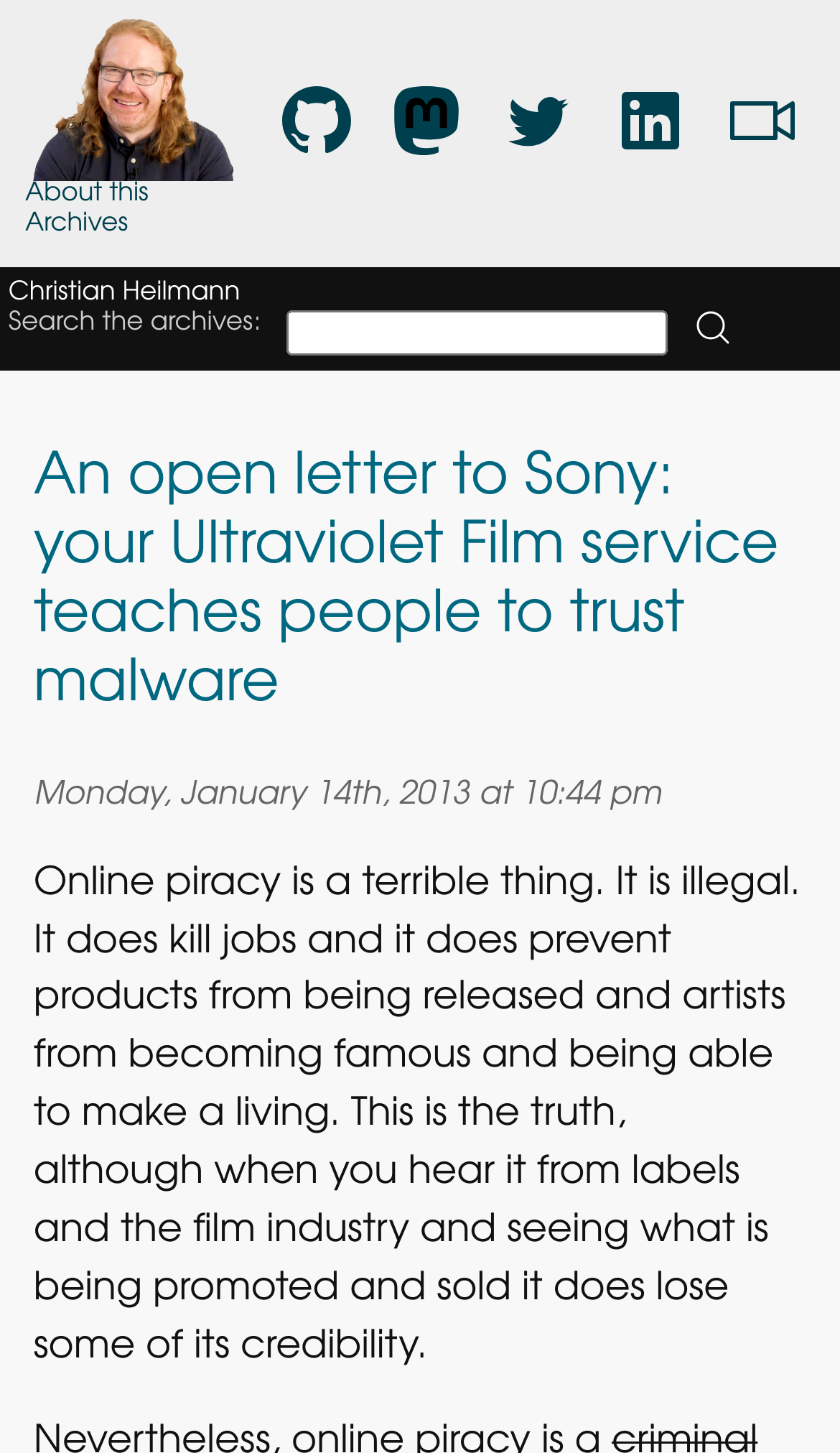Please provide a comprehensive response to the question based on the details in the image: How many social media links are there?

There are five social media links located in the middle of the page, including links to GitHub, Mastodon, Twitter, and YouTube. These links are indicated by images and text, and are grouped together in a section of the page.